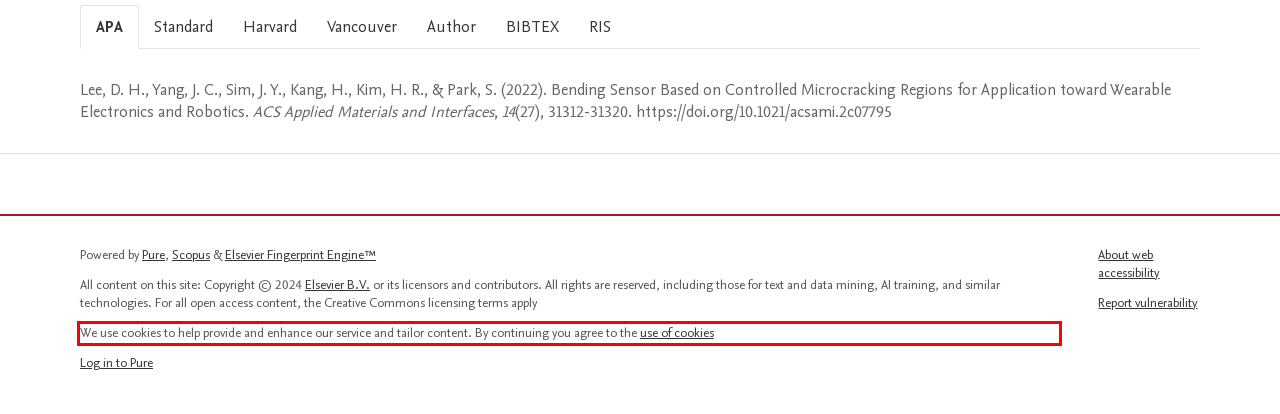Please perform OCR on the text content within the red bounding box that is highlighted in the provided webpage screenshot.

We use cookies to help provide and enhance our service and tailor content. By continuing you agree to the use of cookies